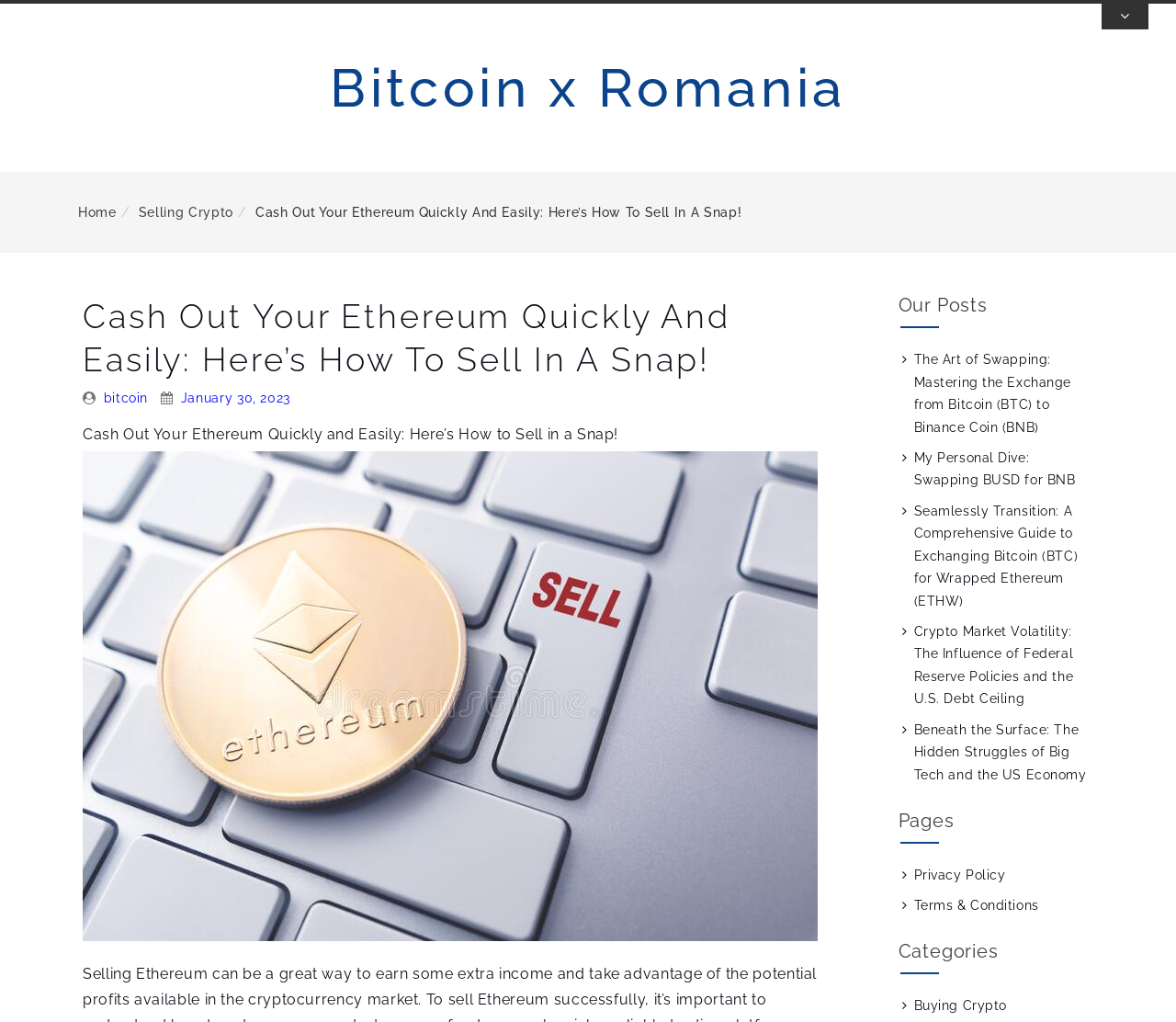Please find the bounding box coordinates of the element that you should click to achieve the following instruction: "Check the 'Our Posts' section". The coordinates should be presented as four float numbers between 0 and 1: [left, top, right, bottom].

[0.764, 0.285, 0.934, 0.321]